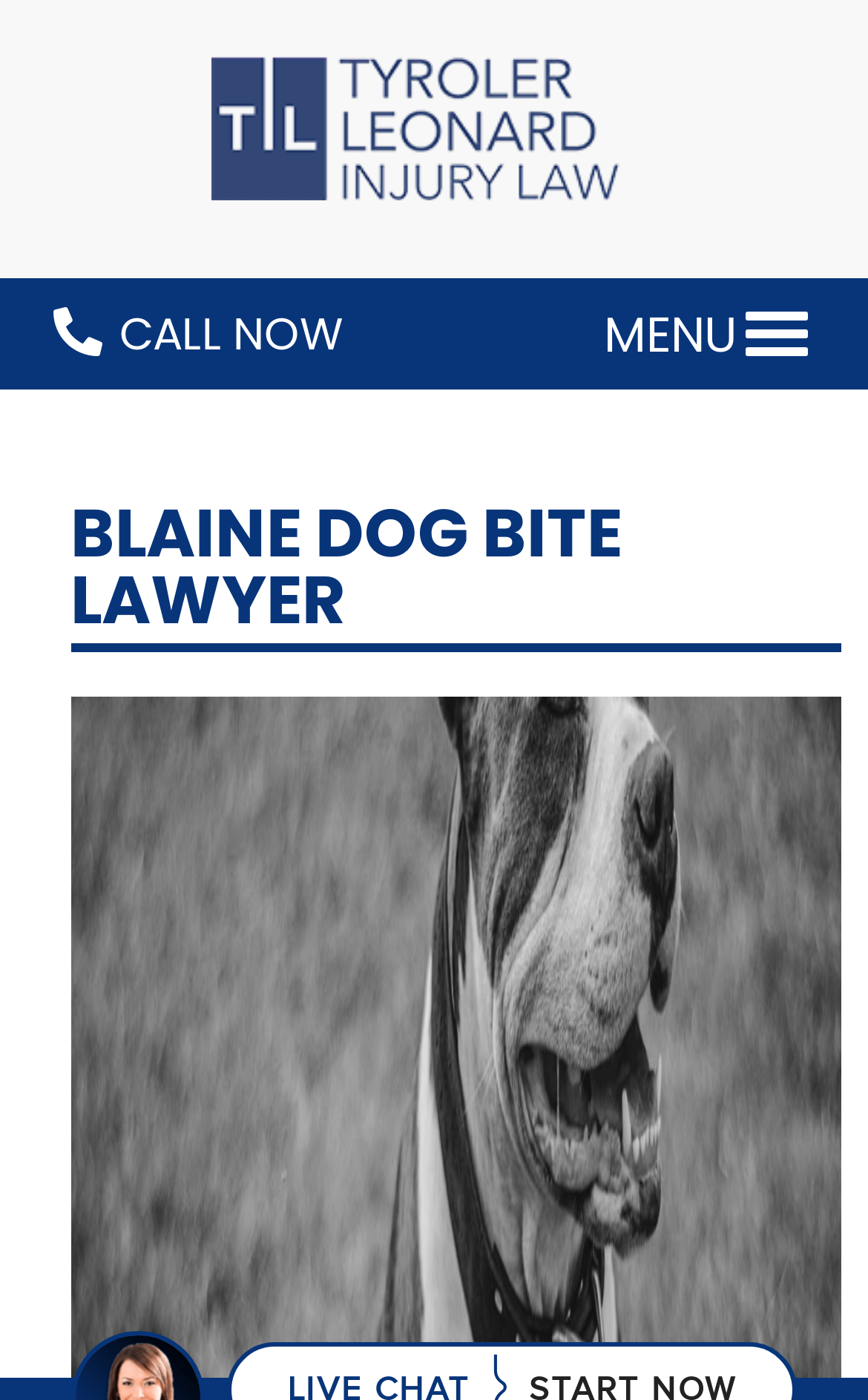Please provide a one-word or phrase answer to the question: 
What is the navigation menu toggle button labeled?

MENU